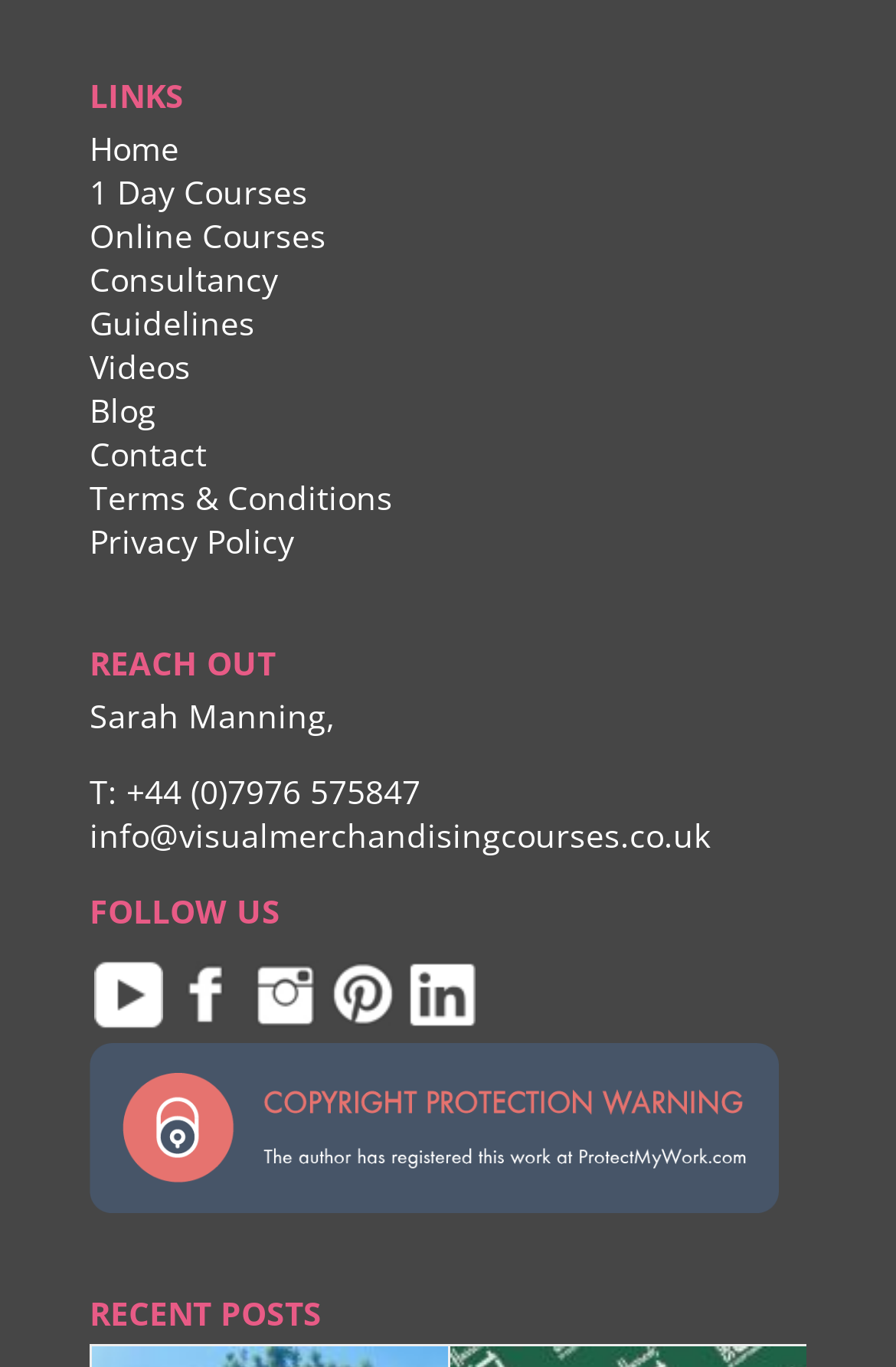What is the name of the person to contact?
Using the visual information, respond with a single word or phrase.

Sarah Manning